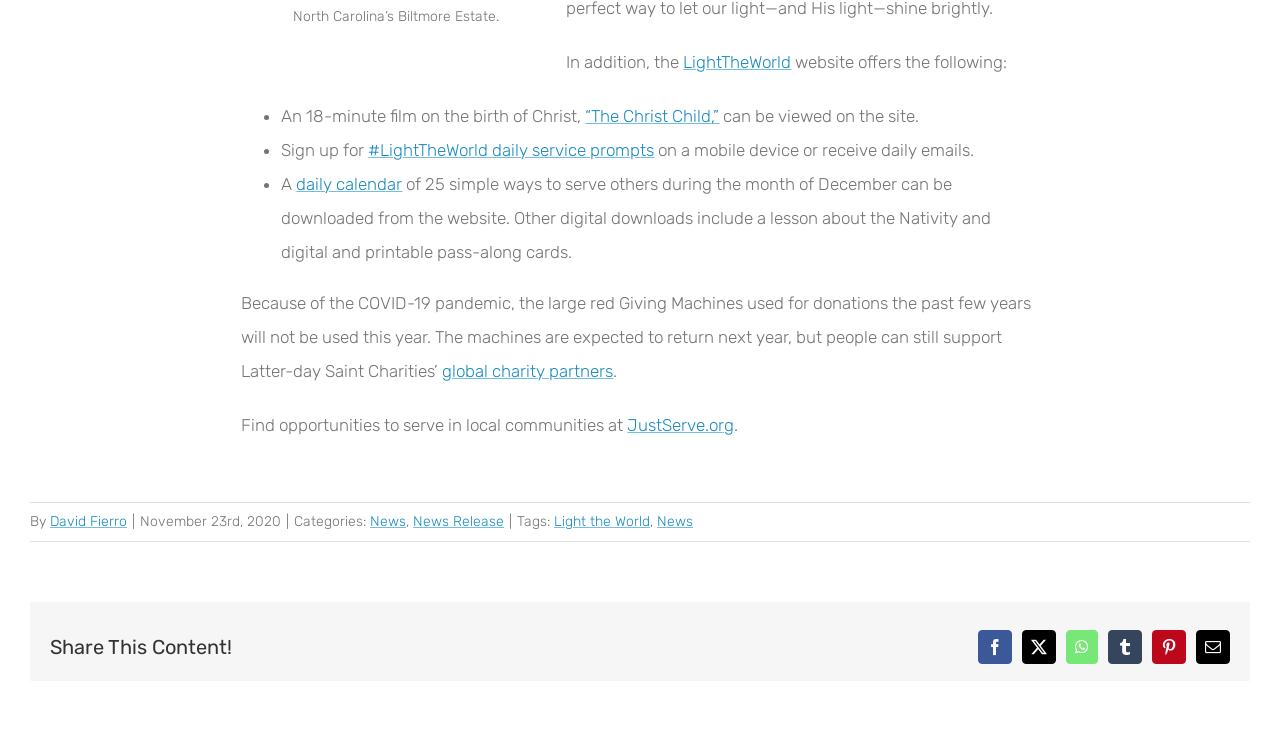Please identify the bounding box coordinates of the region to click in order to complete the given instruction: "Download the daily calendar". The coordinates should be four float numbers between 0 and 1, i.e., [left, top, right, bottom].

[0.232, 0.235, 0.314, 0.262]